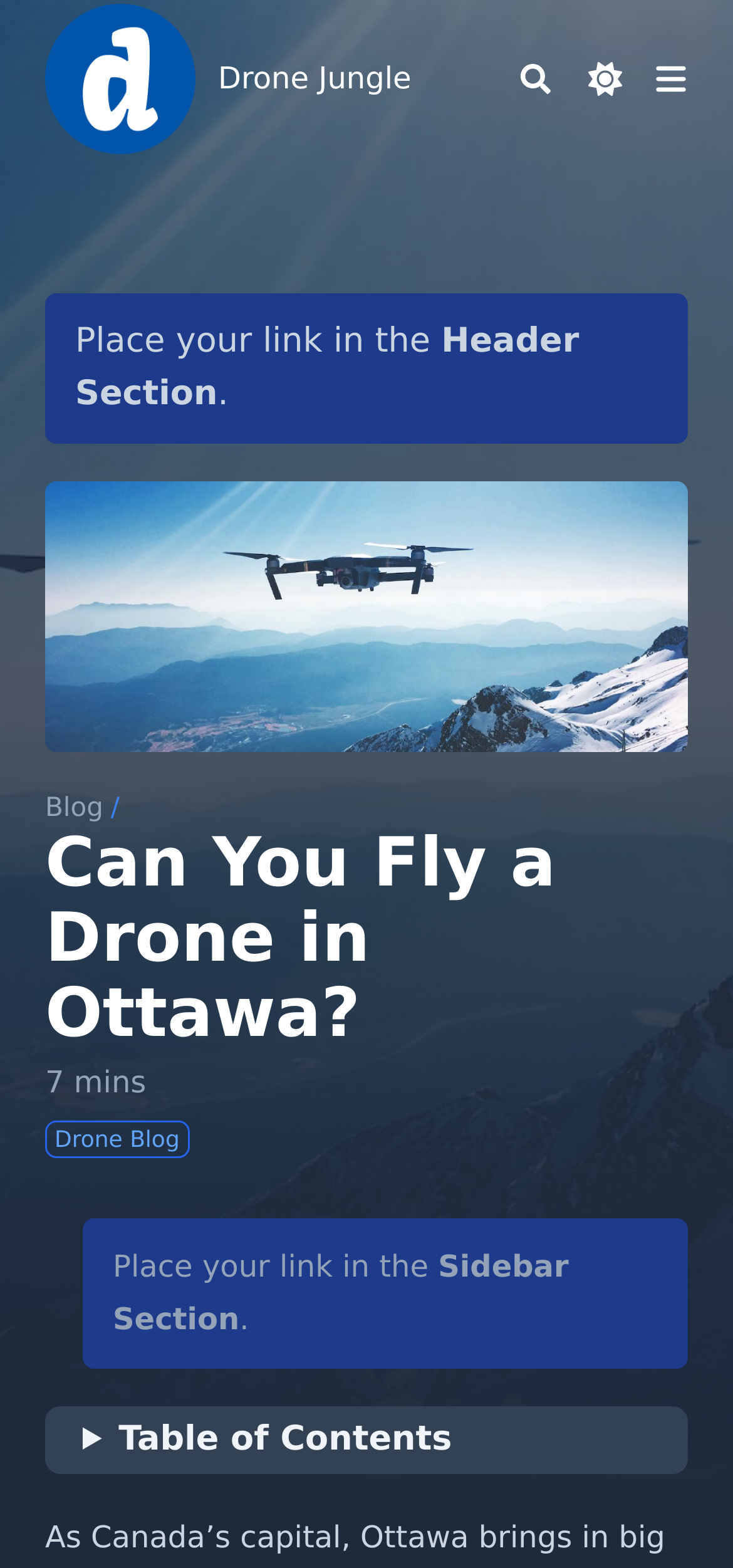Answer the question using only one word or a concise phrase: How many buttons are there in the top-right corner?

2